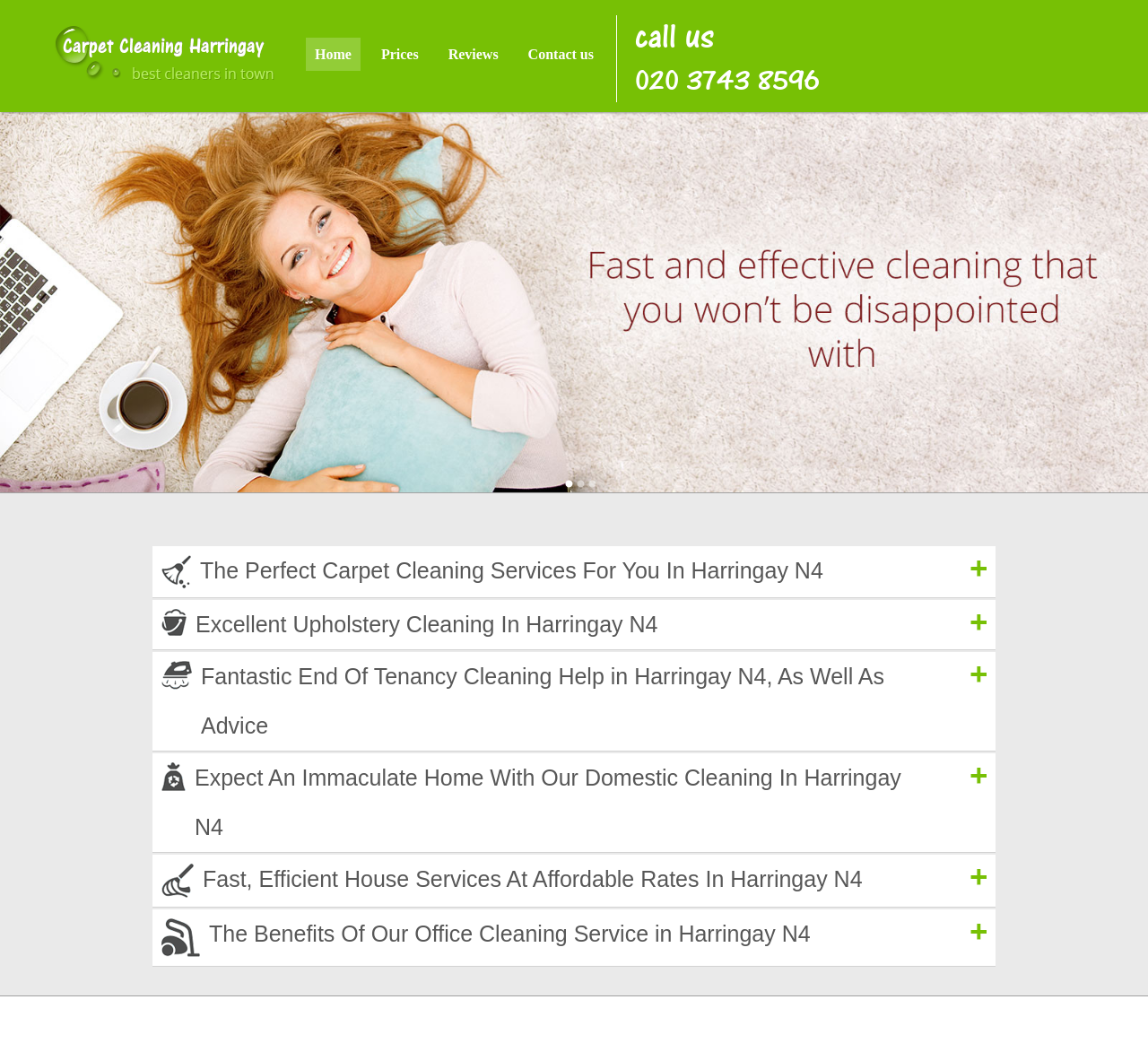How many 'plus' icons are on the webpage?
From the image, provide a succinct answer in one word or a short phrase.

6